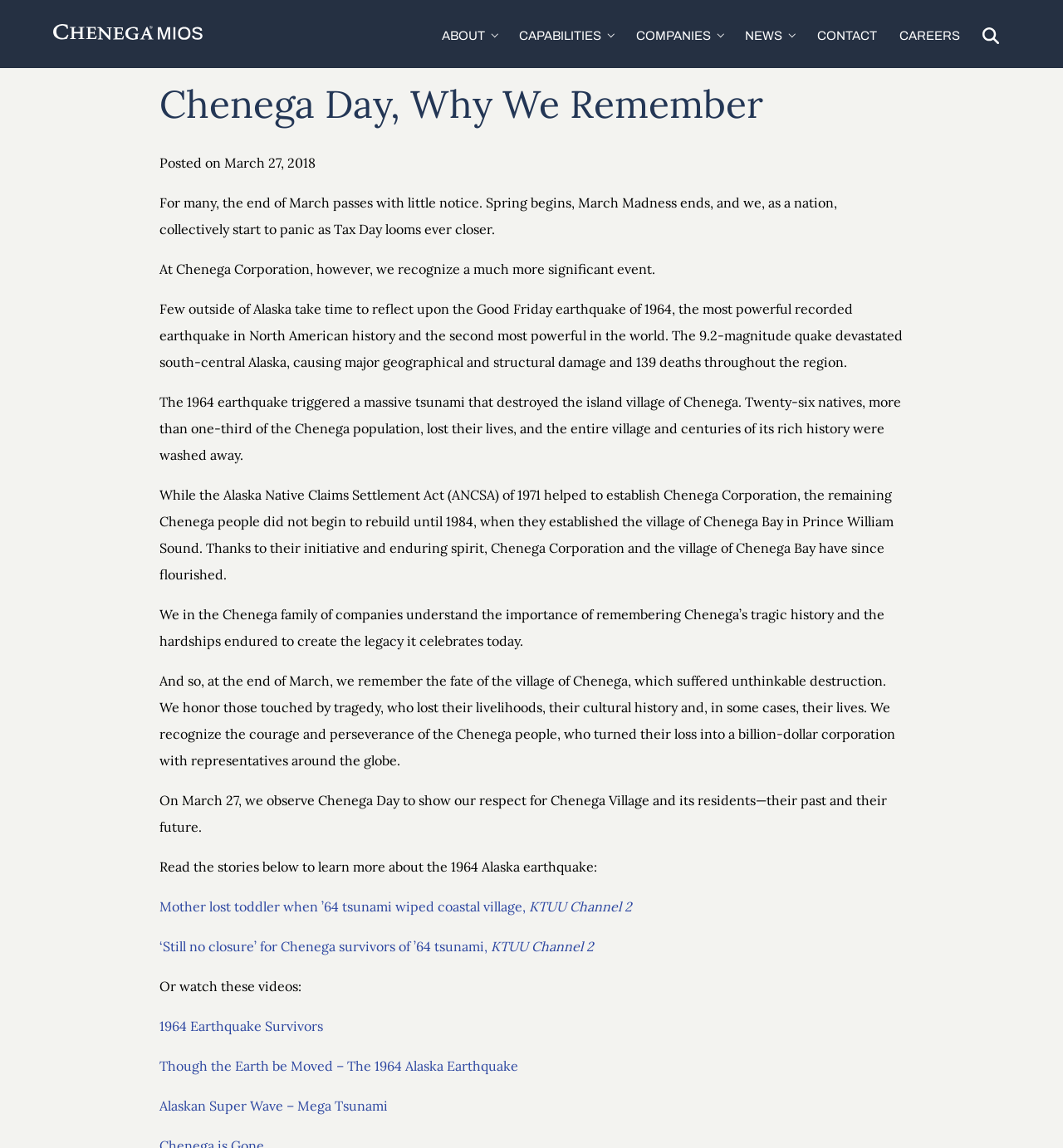Locate the bounding box coordinates of the element that should be clicked to execute the following instruction: "Click the 1964 Earthquake Survivors link".

[0.15, 0.886, 0.304, 0.901]